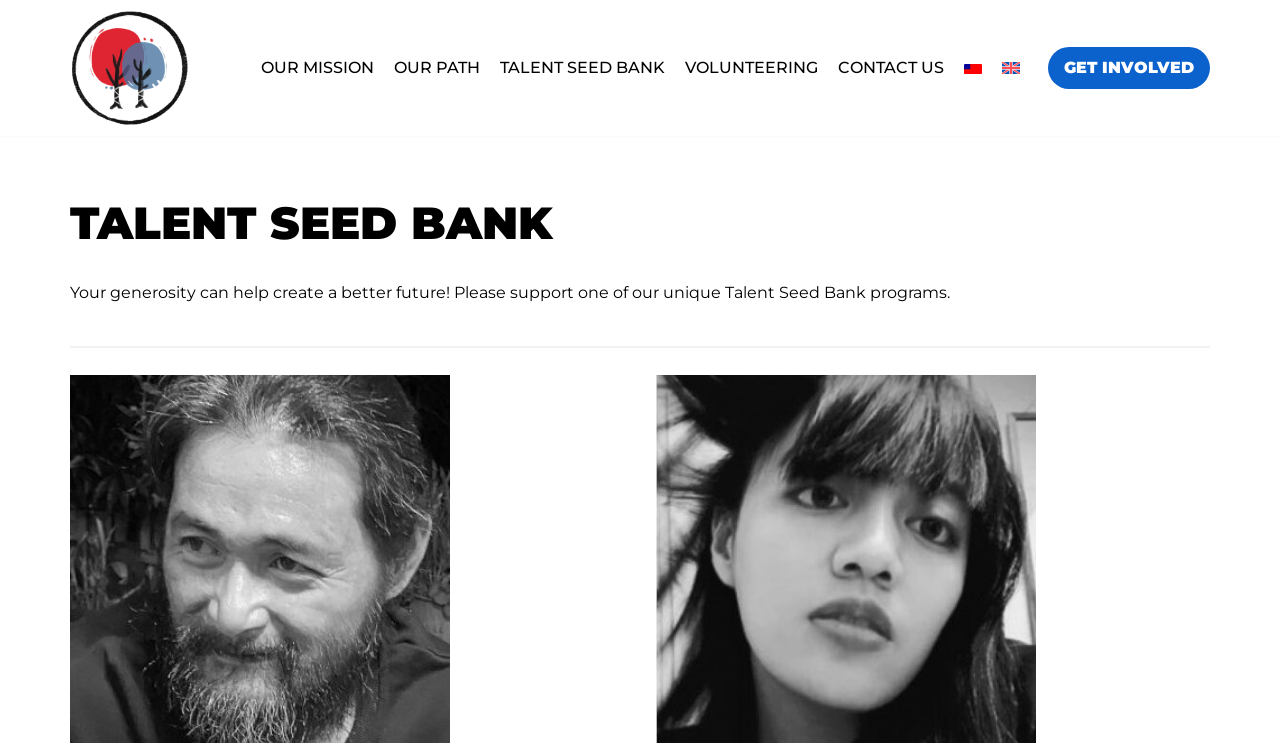Provide a brief response using a word or short phrase to this question:
What are the main menu items?

OUR MISSION, OUR PATH, etc.